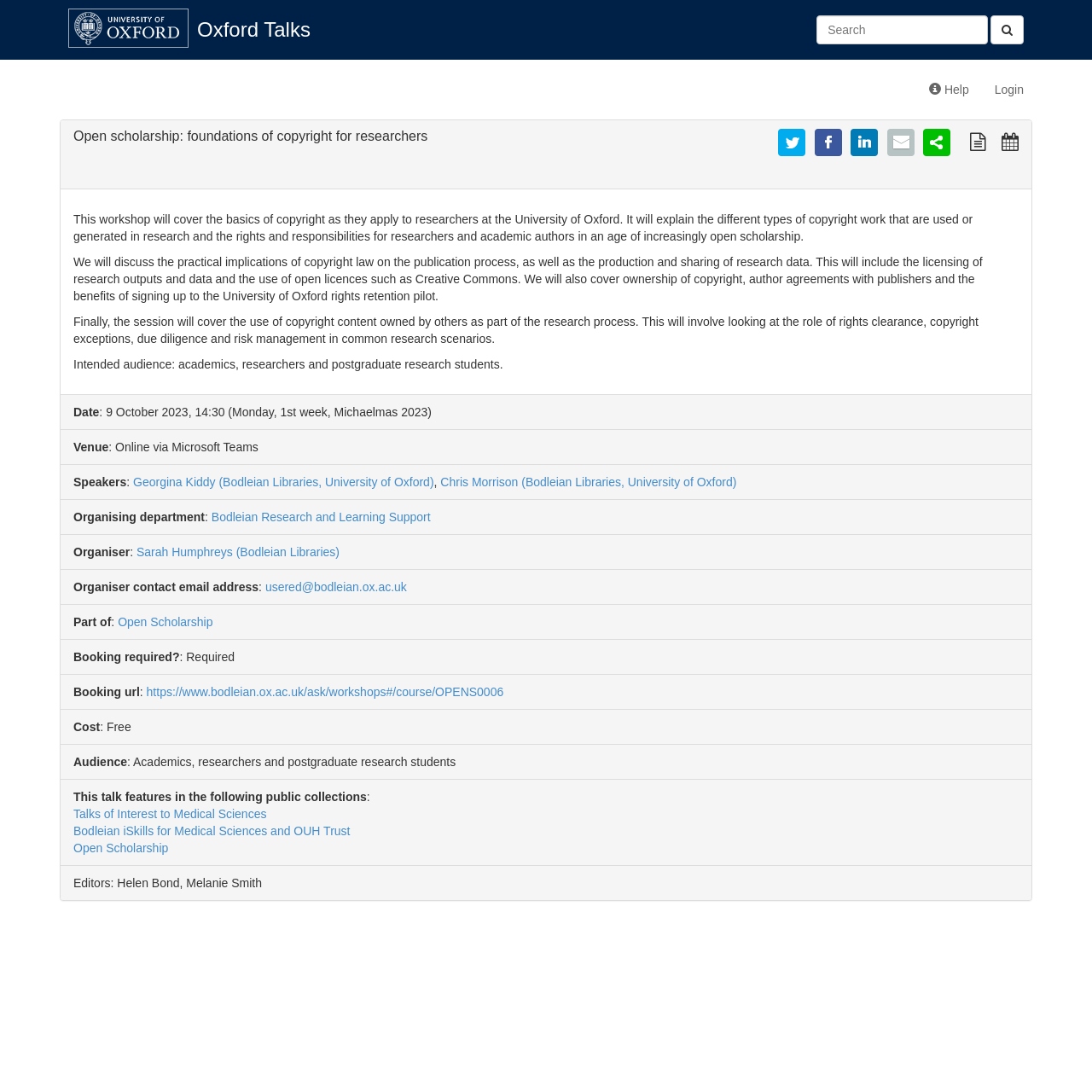Who are the speakers of this workshop? Look at the image and give a one-word or short phrase answer.

Georgina Kiddy and Chris Morrison